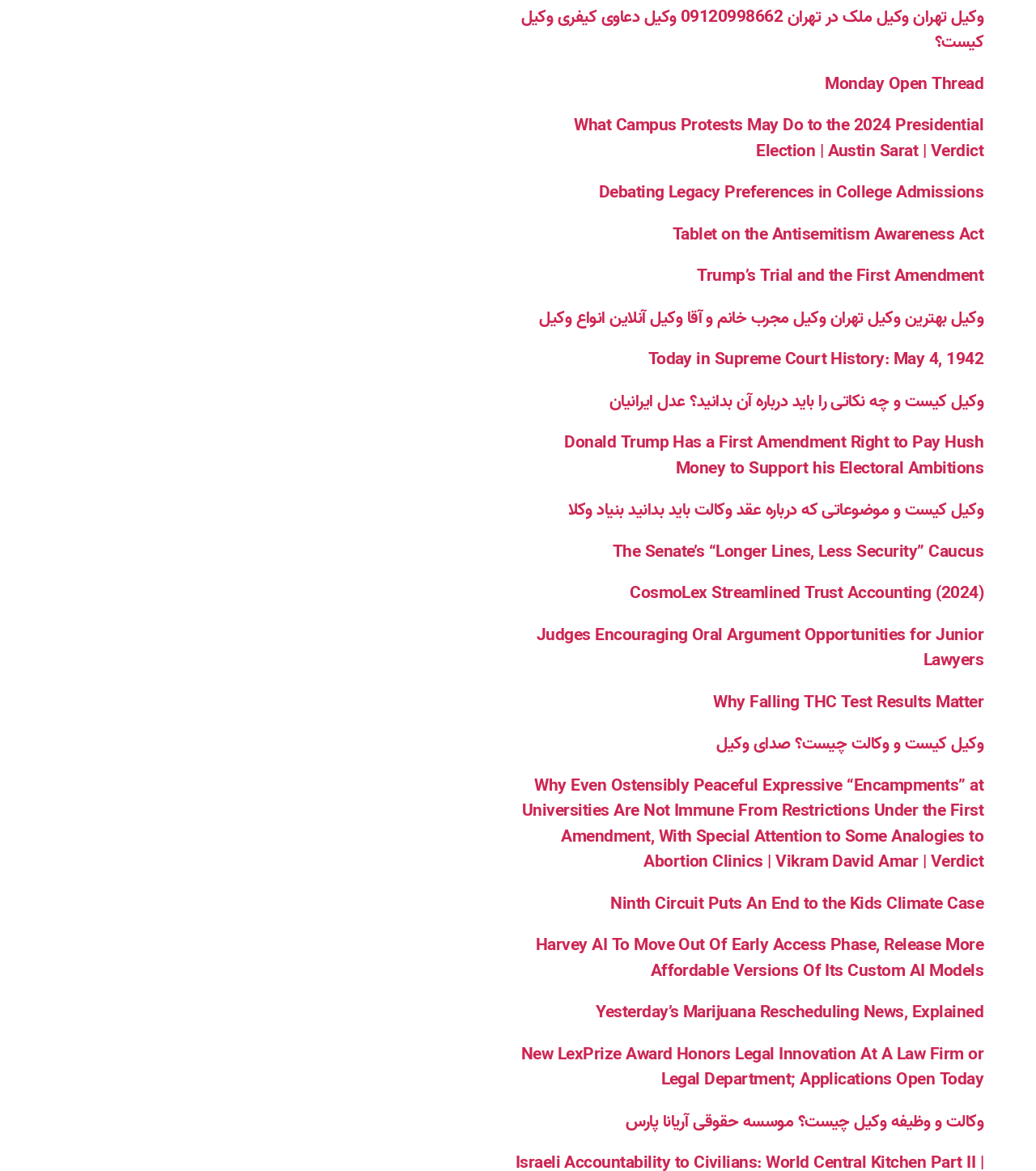Locate the bounding box coordinates of the clickable region necessary to complete the following instruction: "Visit the 'Membership' page". Provide the coordinates in the format of four float numbers between 0 and 1, i.e., [left, top, right, bottom].

None